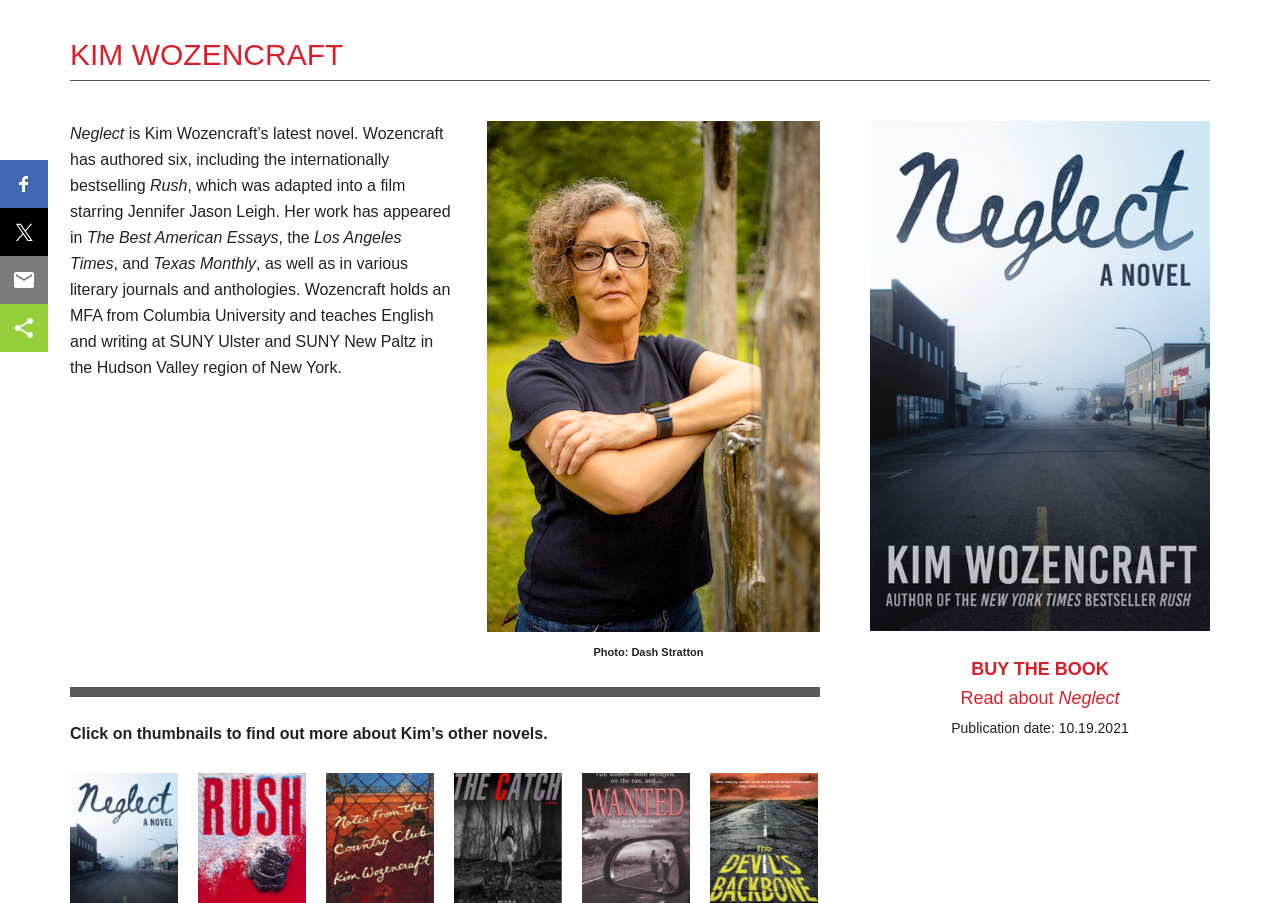Identify the bounding box of the UI component described as: "Read about Neglect".

[0.75, 0.762, 0.875, 0.784]